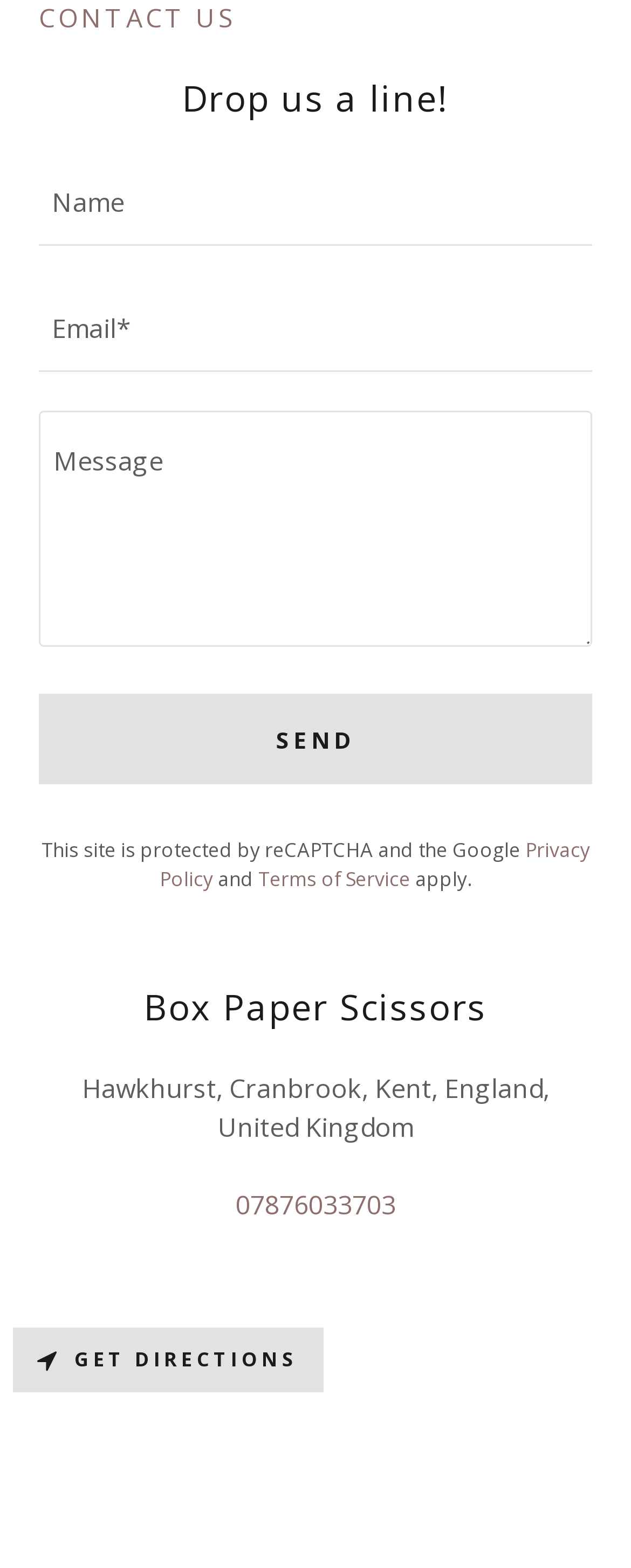Find the bounding box coordinates of the element you need to click on to perform this action: 'View Acceleration'. The coordinates should be represented by four float values between 0 and 1, in the format [left, top, right, bottom].

None